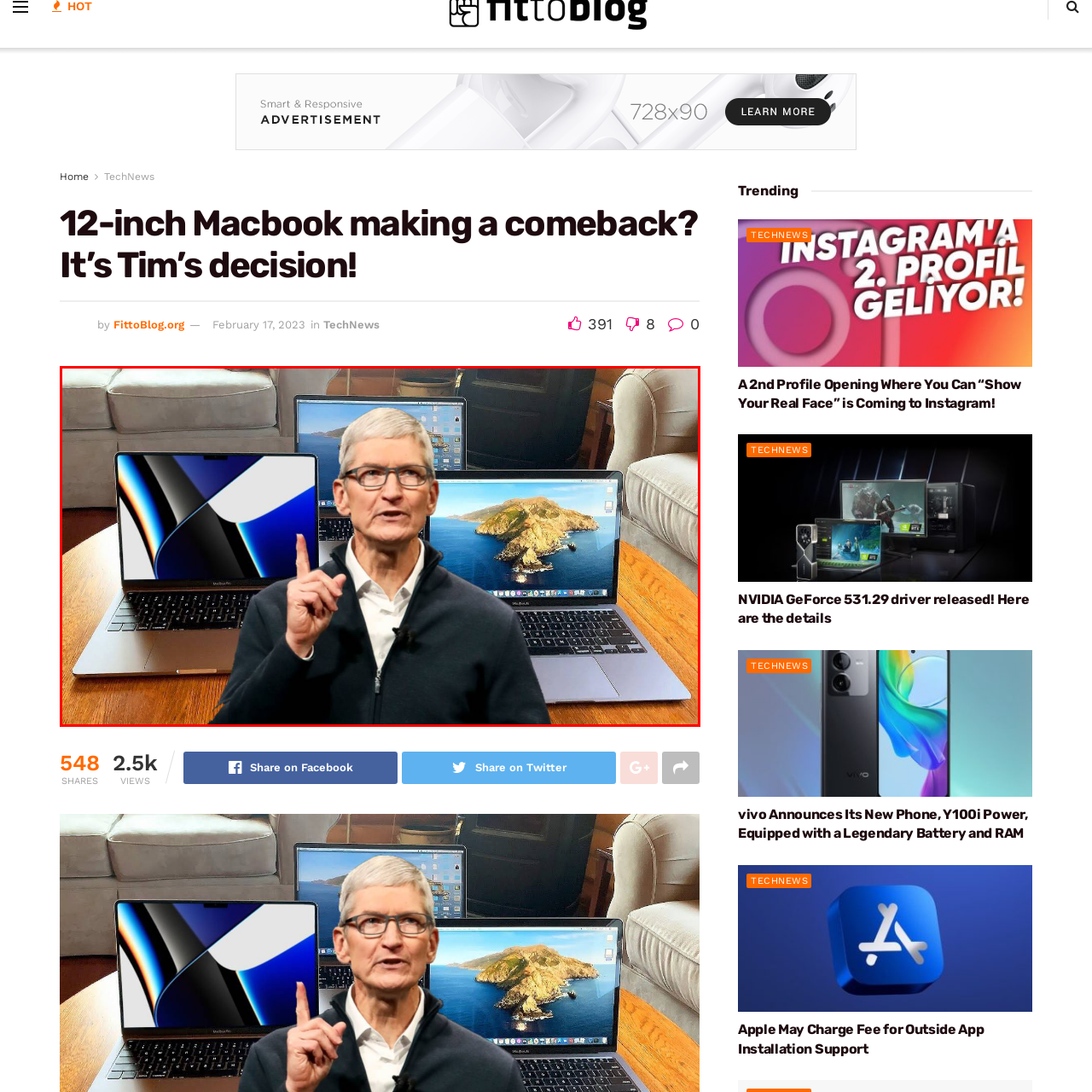Generate a comprehensive caption for the image that is marked by the red border.

The image features a prominent figure speaking in front of three Apple MacBook laptops placed on a wooden table. The laptops display different screens, with one showcasing a sleek, modern design, while another features a scenic image characteristic of macOS backgrounds. The individual, dressed casually in a dark jacket, appears to be making an important point, raising a finger to emphasize their message. The setting suggests a professional or tech-focused environment, possibly during a presentation or keynote address about the future of Apple's MacBook lineup or related technology advancements.